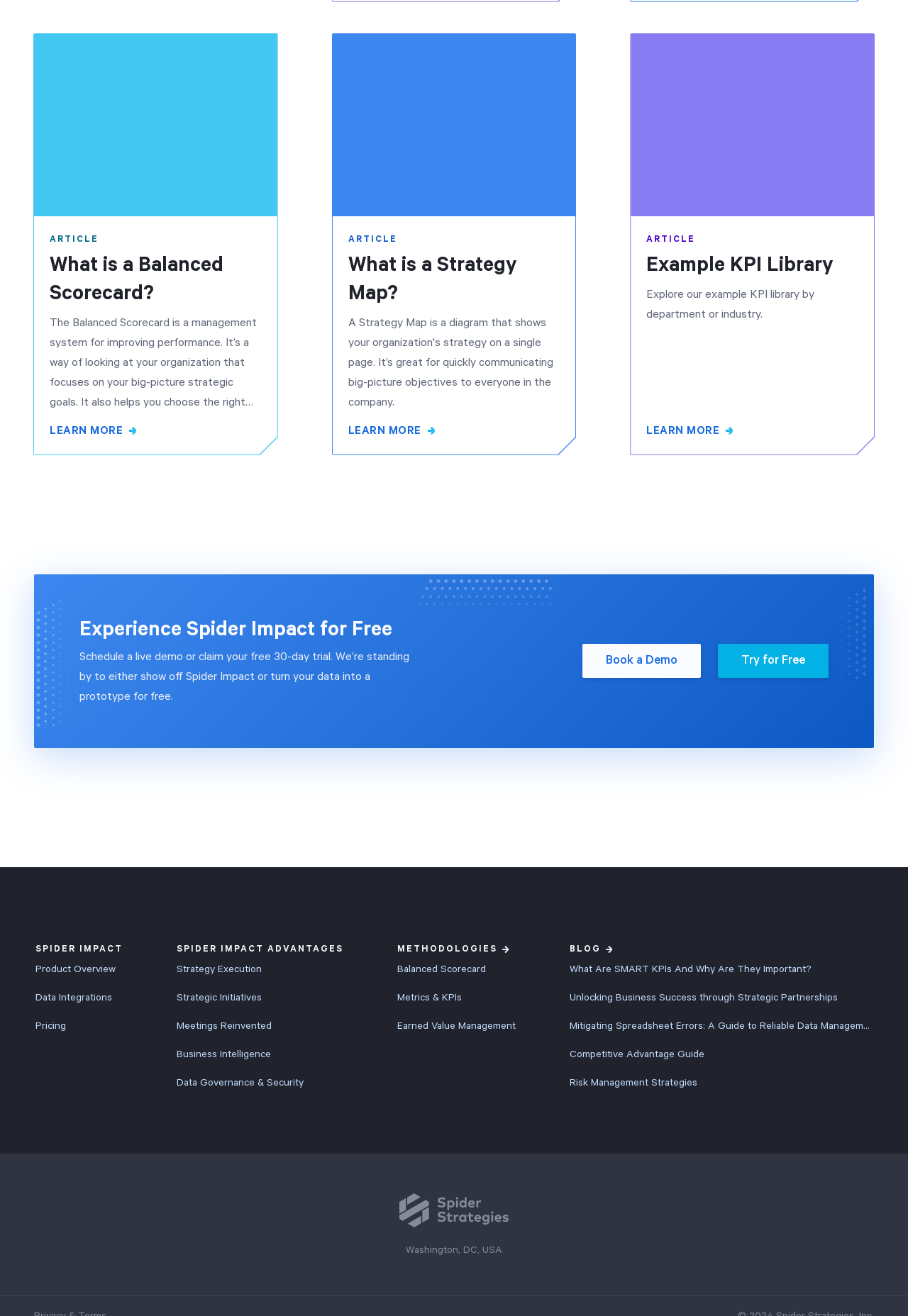Using the image as a reference, answer the following question in as much detail as possible:
What can be explored in the Example KPI Library?

The webpage suggests that the Example KPI Library can be explored by department or industry, allowing users to access a collection of KPIs organized by these categories.